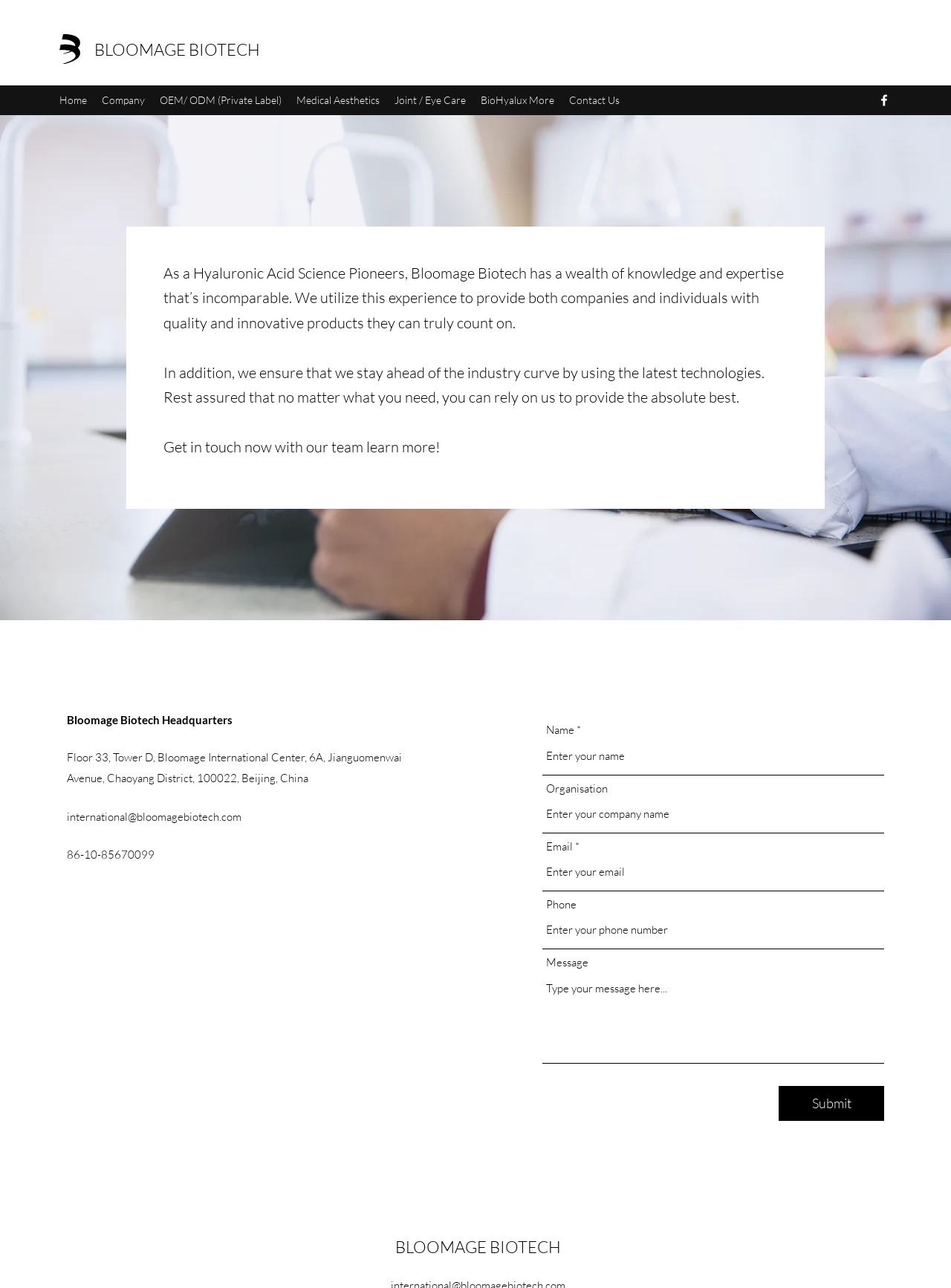What is the industry that the company operates in?
Examine the image and give a concise answer in one word or a short phrase.

Medical Aesthetics